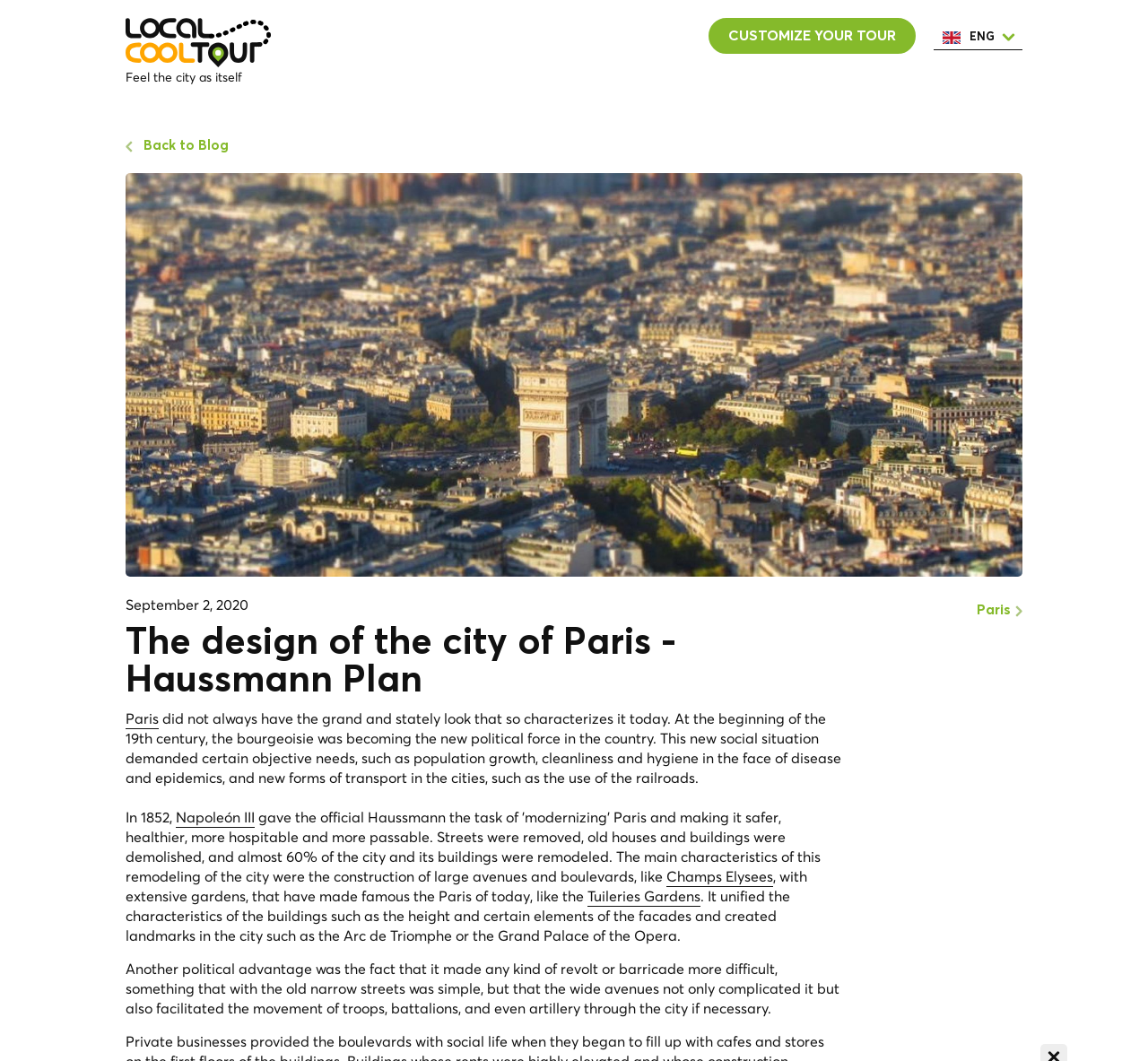Locate the bounding box coordinates of the clickable part needed for the task: "Read more about 'Paris'".

[0.851, 0.569, 0.891, 0.582]